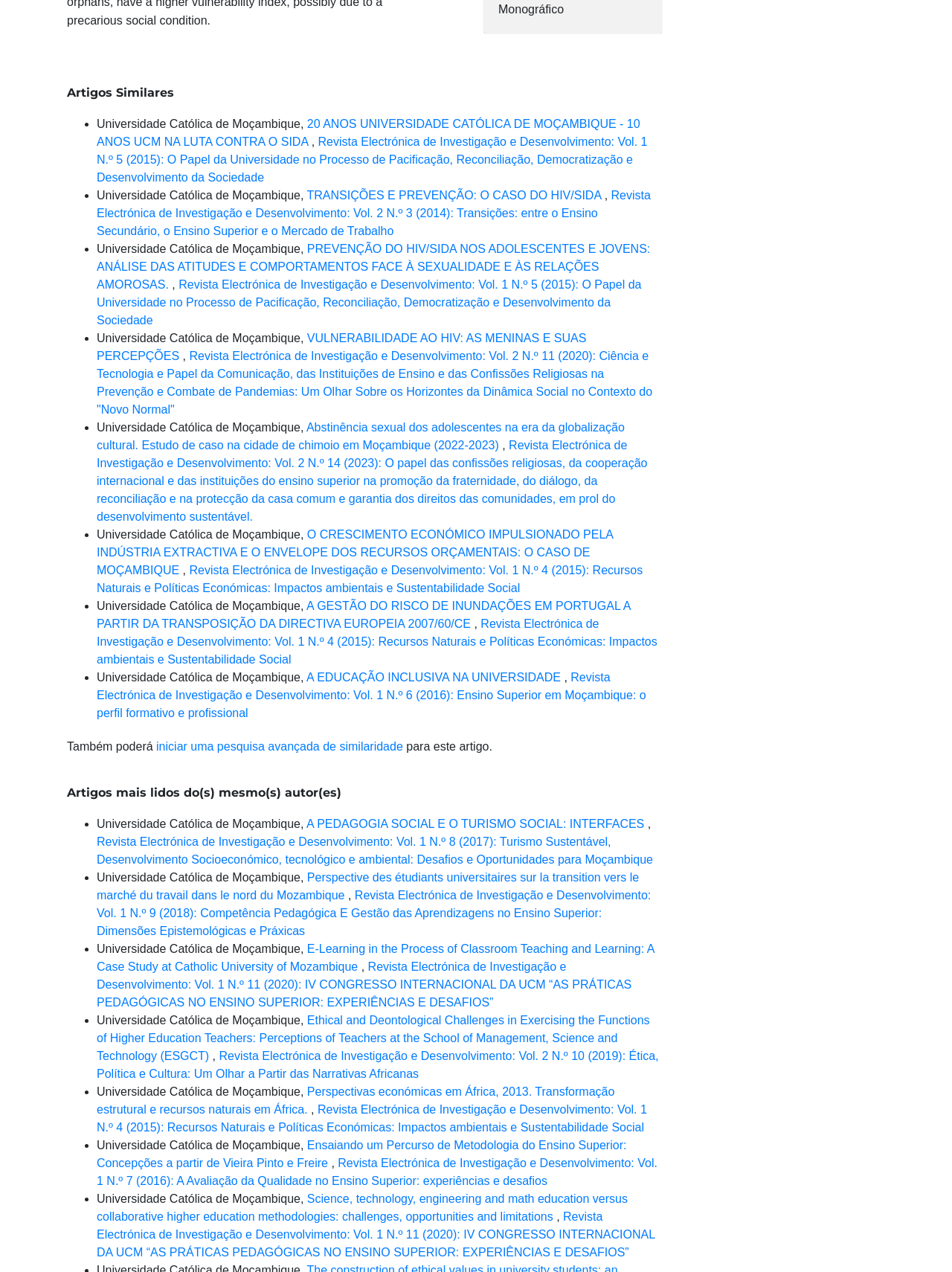Locate the bounding box coordinates of the region to be clicked to comply with the following instruction: "Check the Club Rules". The coordinates must be four float numbers between 0 and 1, in the form [left, top, right, bottom].

None